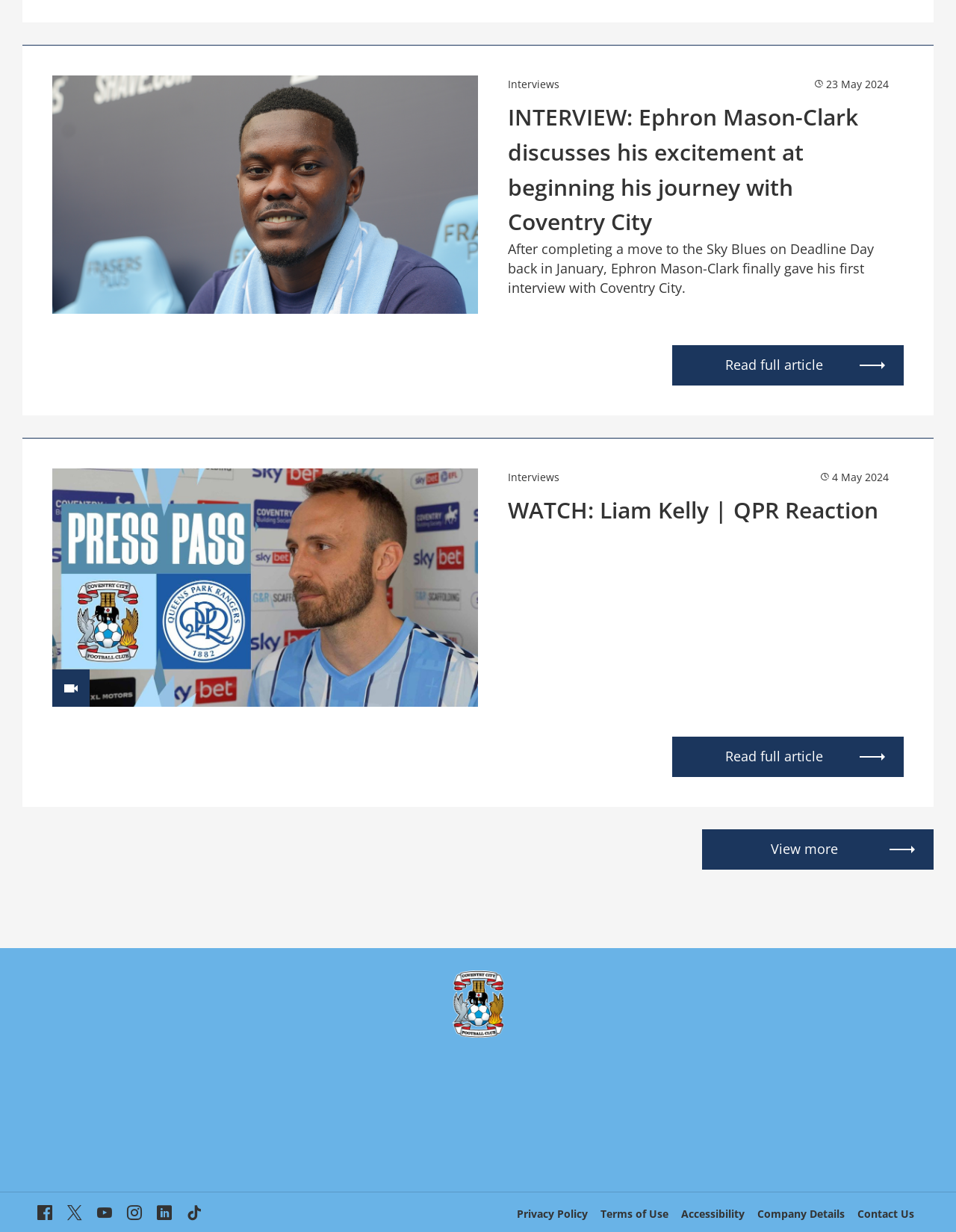How many footer navigation links are present?
Please respond to the question with as much detail as possible.

The footer navigation section contains links to 'Privacy Policy', 'Terms of Use', 'Accessibility', 'Company Details', and 'Contact Us', which are 5 footer navigation links.